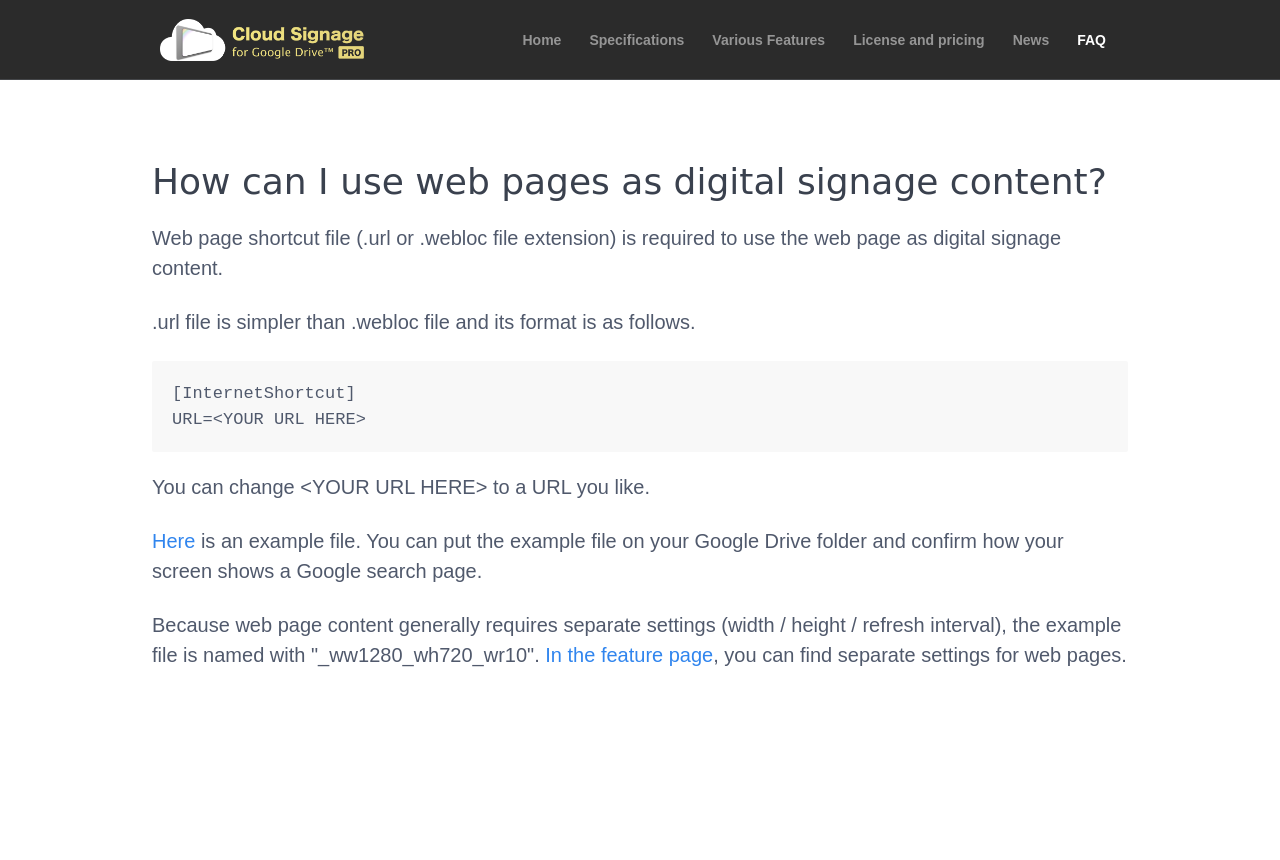Find the bounding box coordinates of the element to click in order to complete the given instruction: "Click Cloud Signage for Google Drive™."

[0.125, 0.022, 0.285, 0.071]